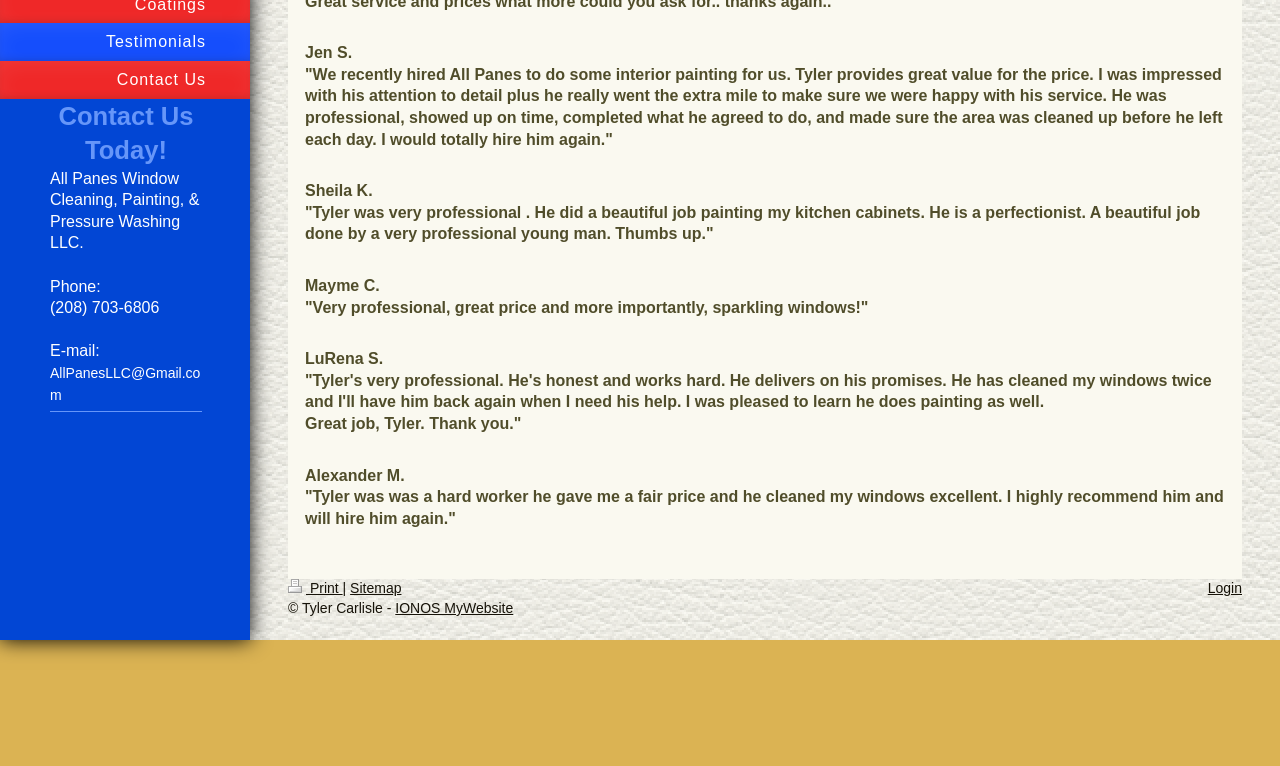Given the element description, predict the bounding box coordinates in the format (top-left x, top-left y, bottom-right x, bottom-right y). Make sure all values are between 0 and 1. Here is the element description: Contact Us

[0.0, 0.08, 0.195, 0.129]